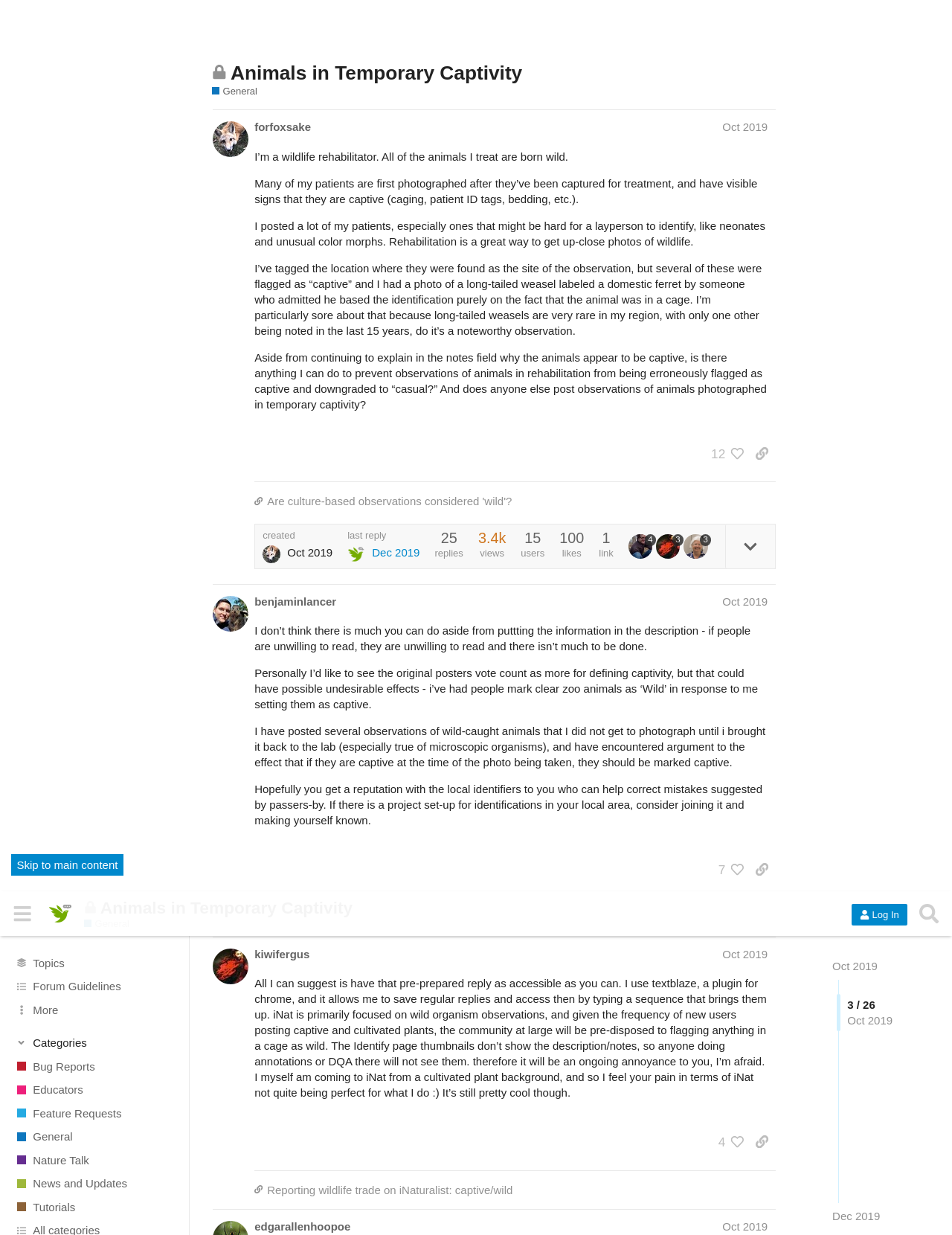Provide the bounding box for the UI element matching this description: "Can you report an identifier?".

[0.267, 0.015, 0.815, 0.027]